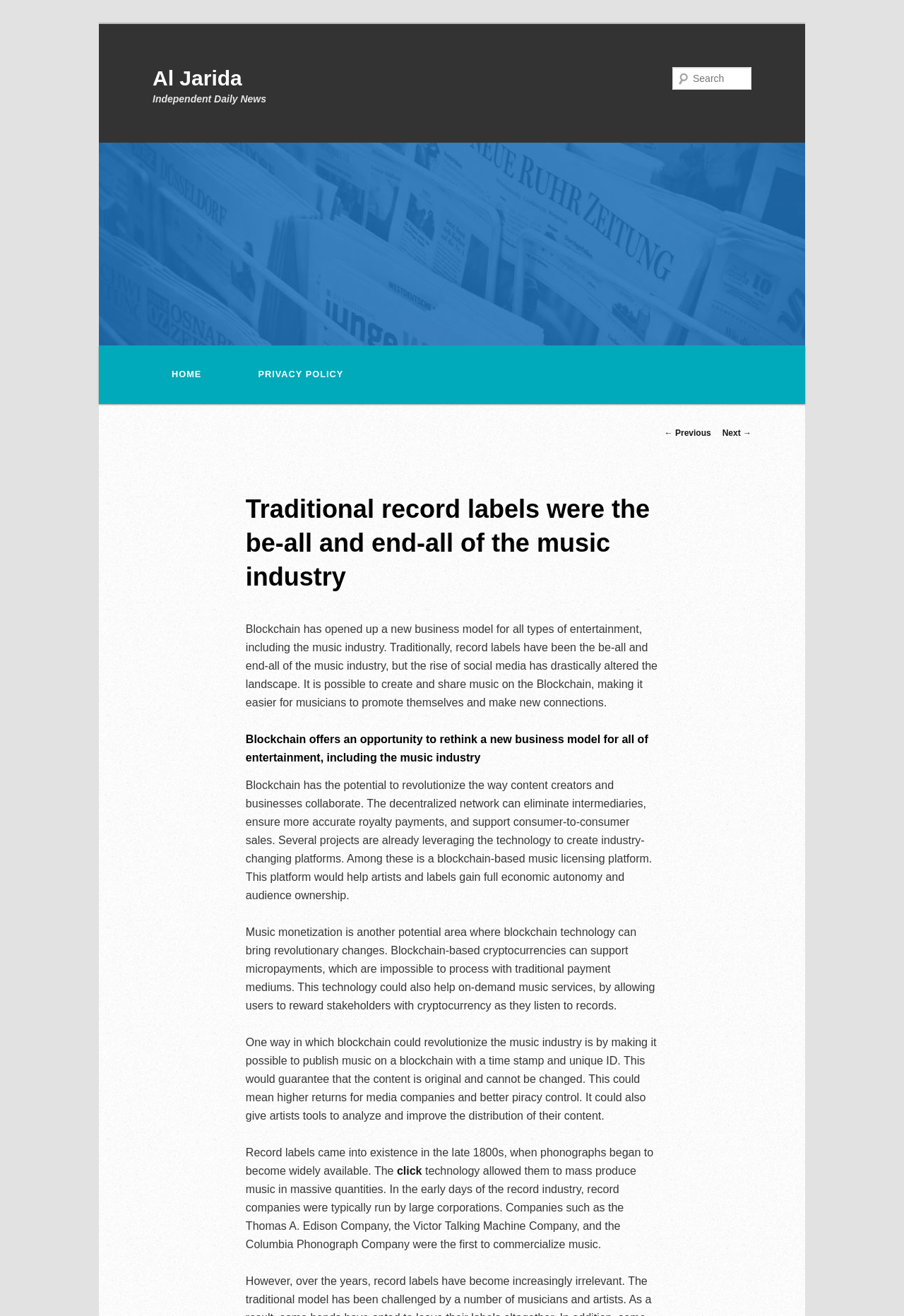What is the potential benefit of blockchain technology in the music industry?
Based on the image, provide a one-word or brief-phrase response.

More accurate royalty payments